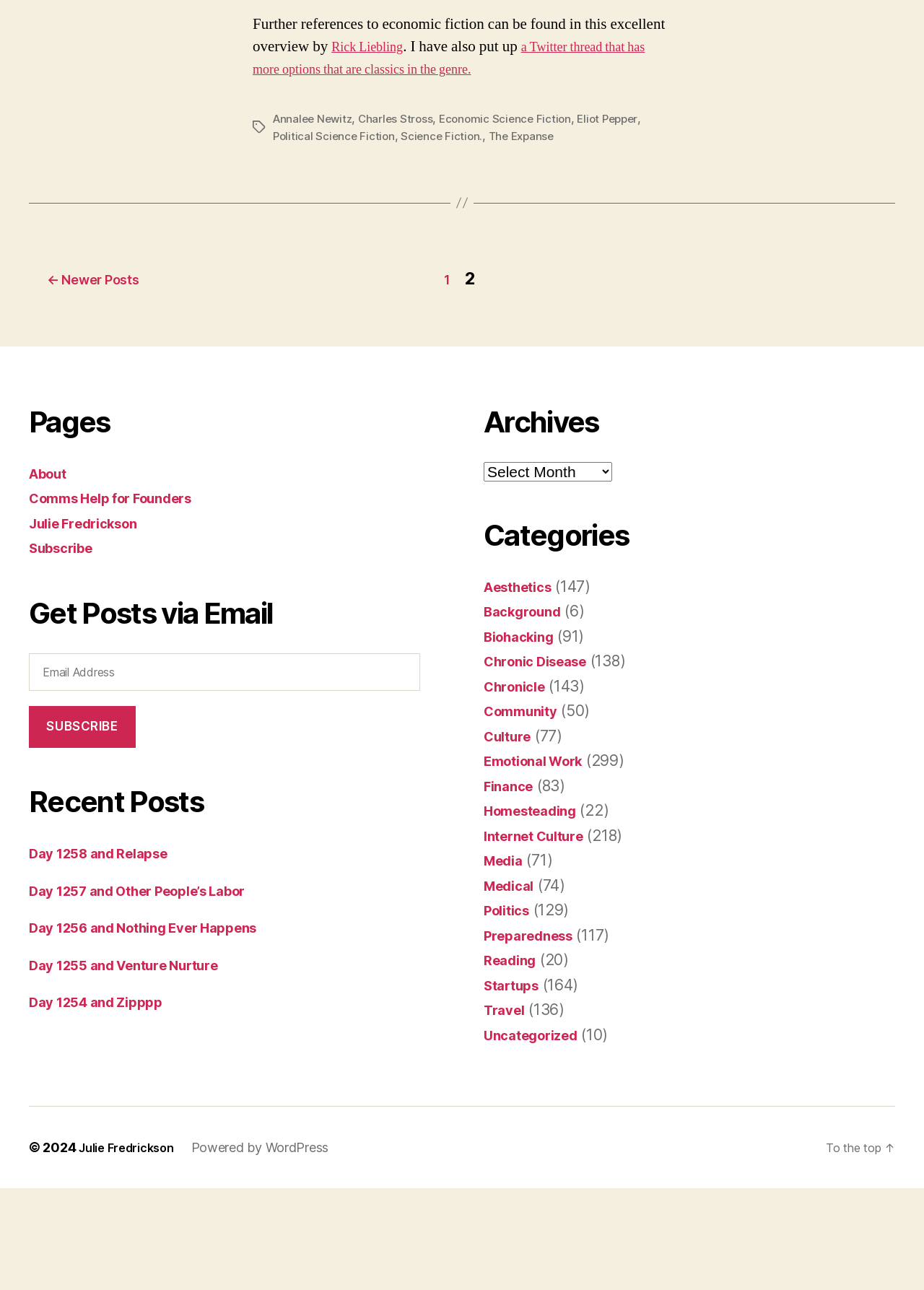Show the bounding box coordinates for the element that needs to be clicked to execute the following instruction: "Read about Day 1258 and Relapse". Provide the coordinates in the form of four float numbers between 0 and 1, i.e., [left, top, right, bottom].

[0.031, 0.757, 0.203, 0.771]